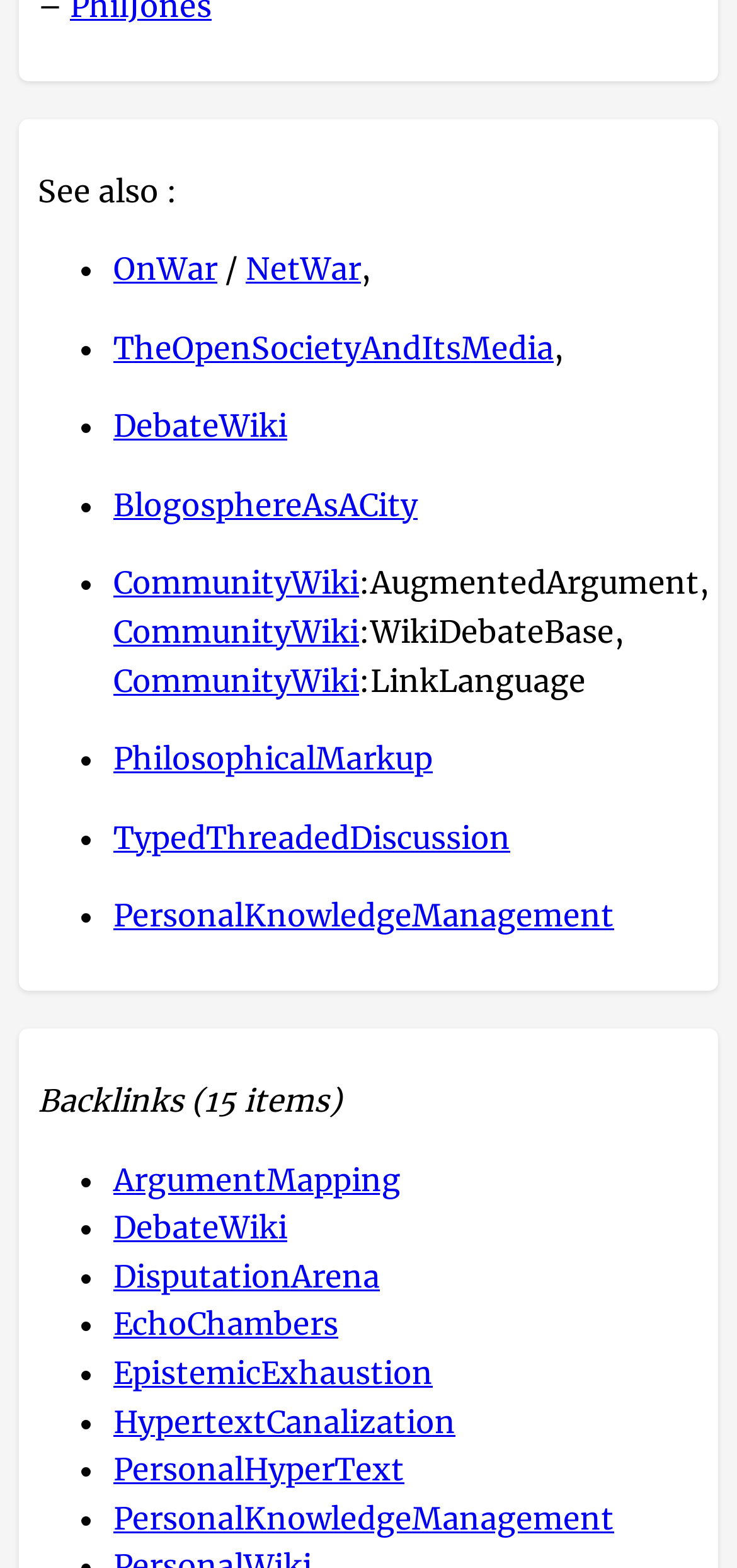What is the purpose of the list markers in the list?
Please provide a single word or phrase in response based on the screenshot.

To indicate list items